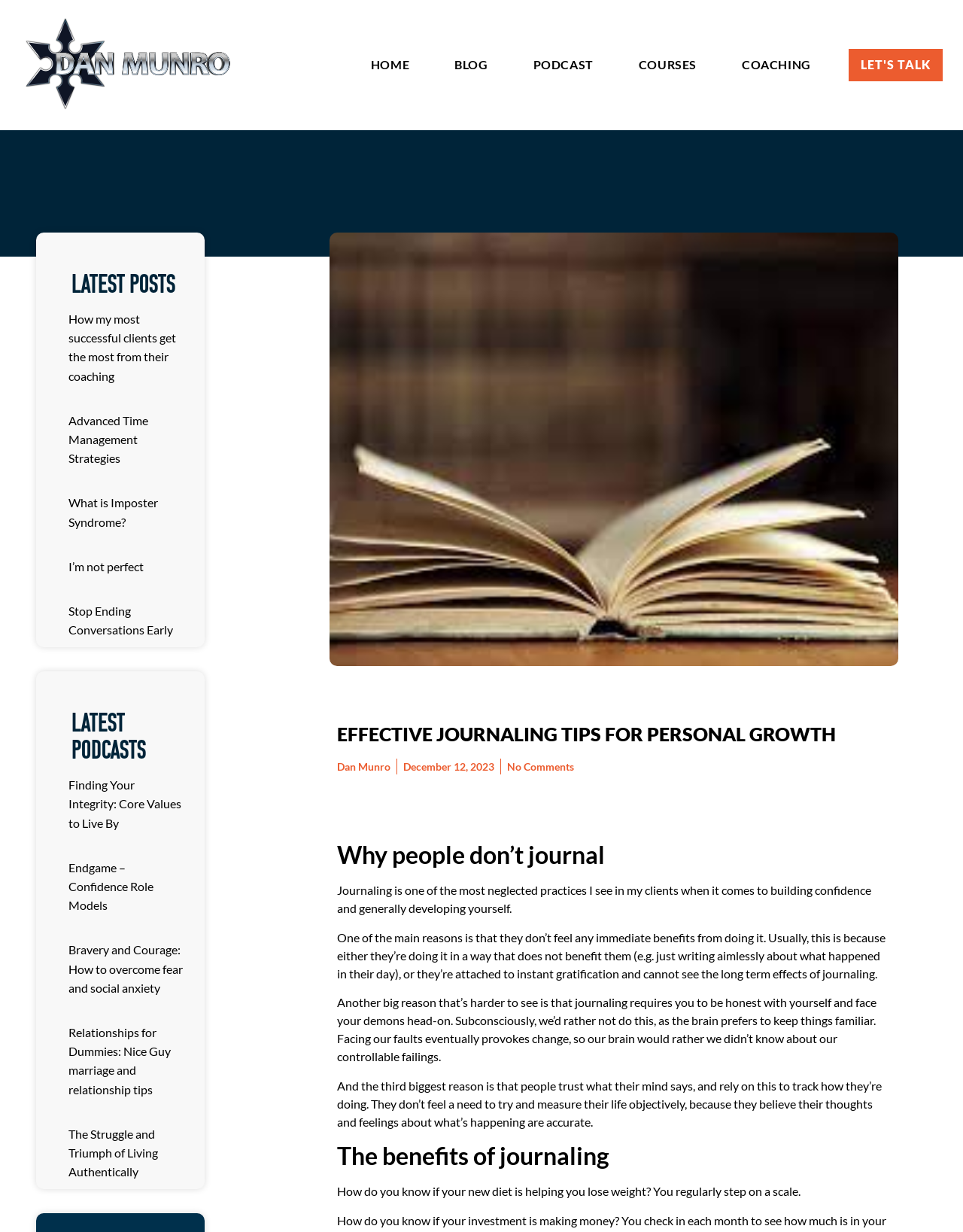Could you specify the bounding box coordinates for the clickable section to complete the following instruction: "Check out the latest podcast 'Finding Your Integrity: Core Values to Live By'"?

[0.071, 0.628, 0.191, 0.674]